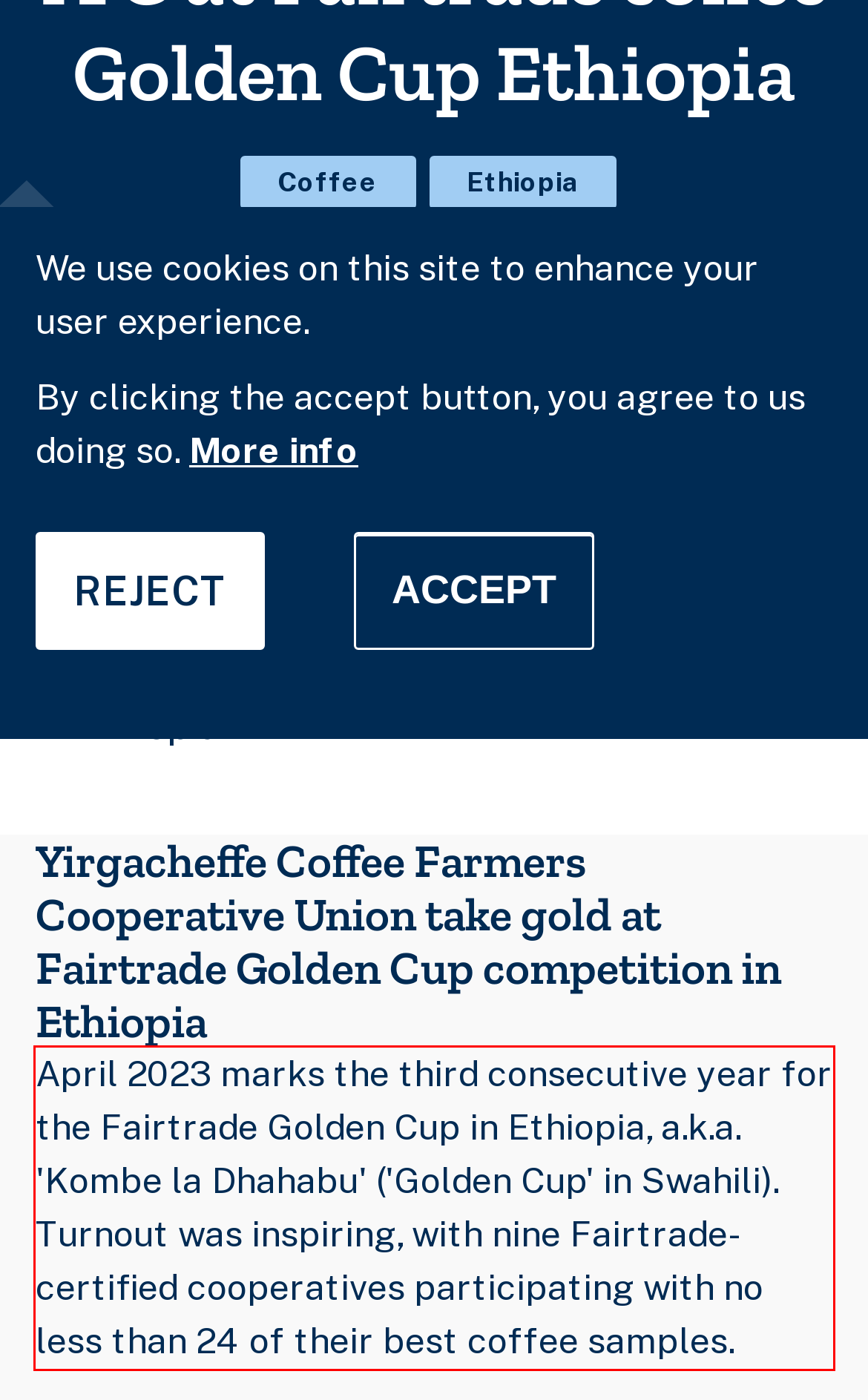Within the screenshot of the webpage, locate the red bounding box and use OCR to identify and provide the text content inside it.

April 2023 marks the third consecutive year for the Fairtrade Golden Cup in Ethiopia, a.k.a. 'Kombe la Dhahabu' ('Golden Cup' in Swahili). Turnout was inspiring, with nine Fairtrade-certified cooperatives participating with no less than 24 of their best coffee samples.